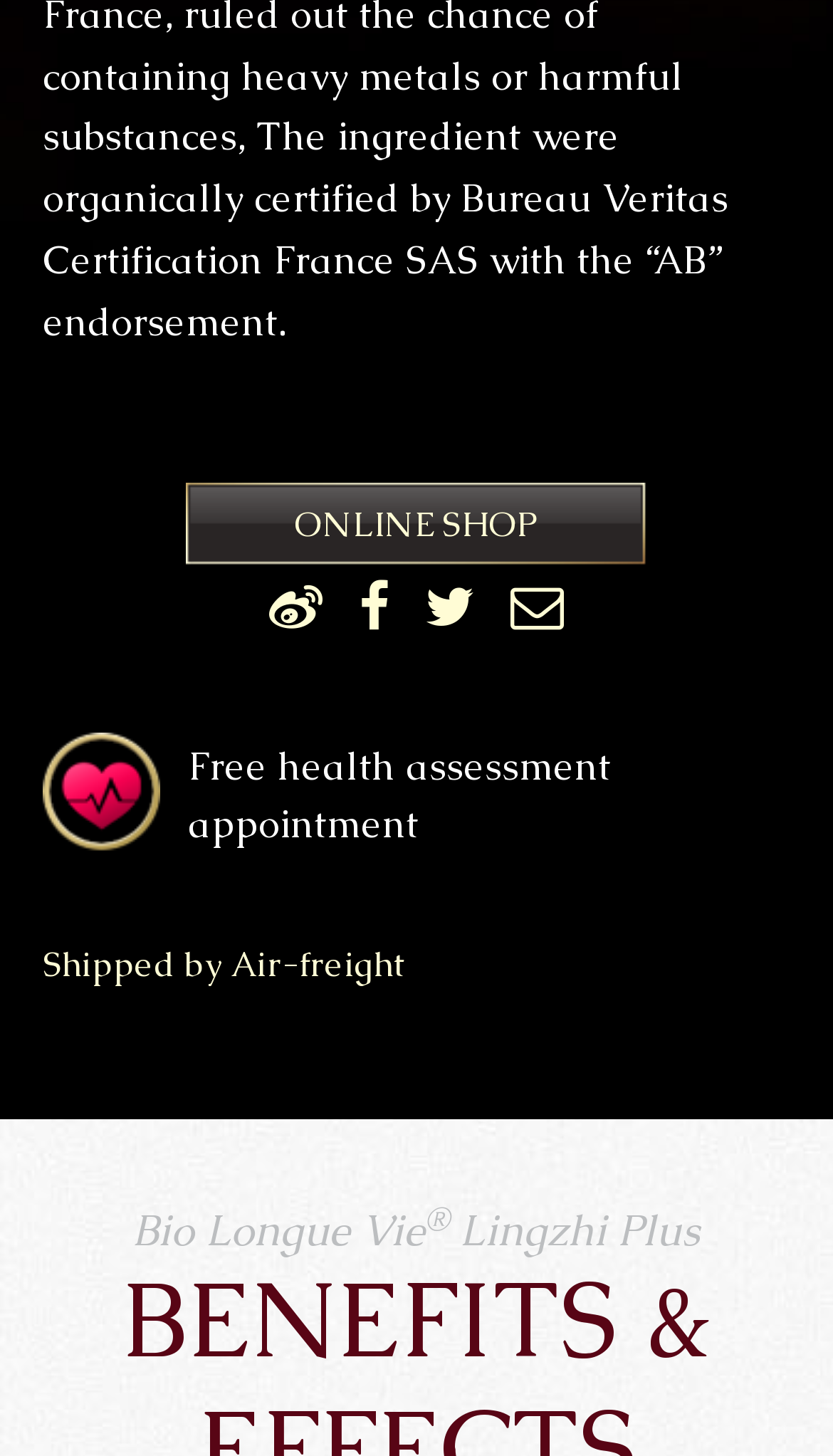Using the description: "Free health assessment appointment", determine the UI element's bounding box coordinates. Ensure the coordinates are in the format of four float numbers between 0 and 1, i.e., [left, top, right, bottom].

[0.051, 0.503, 0.949, 0.587]